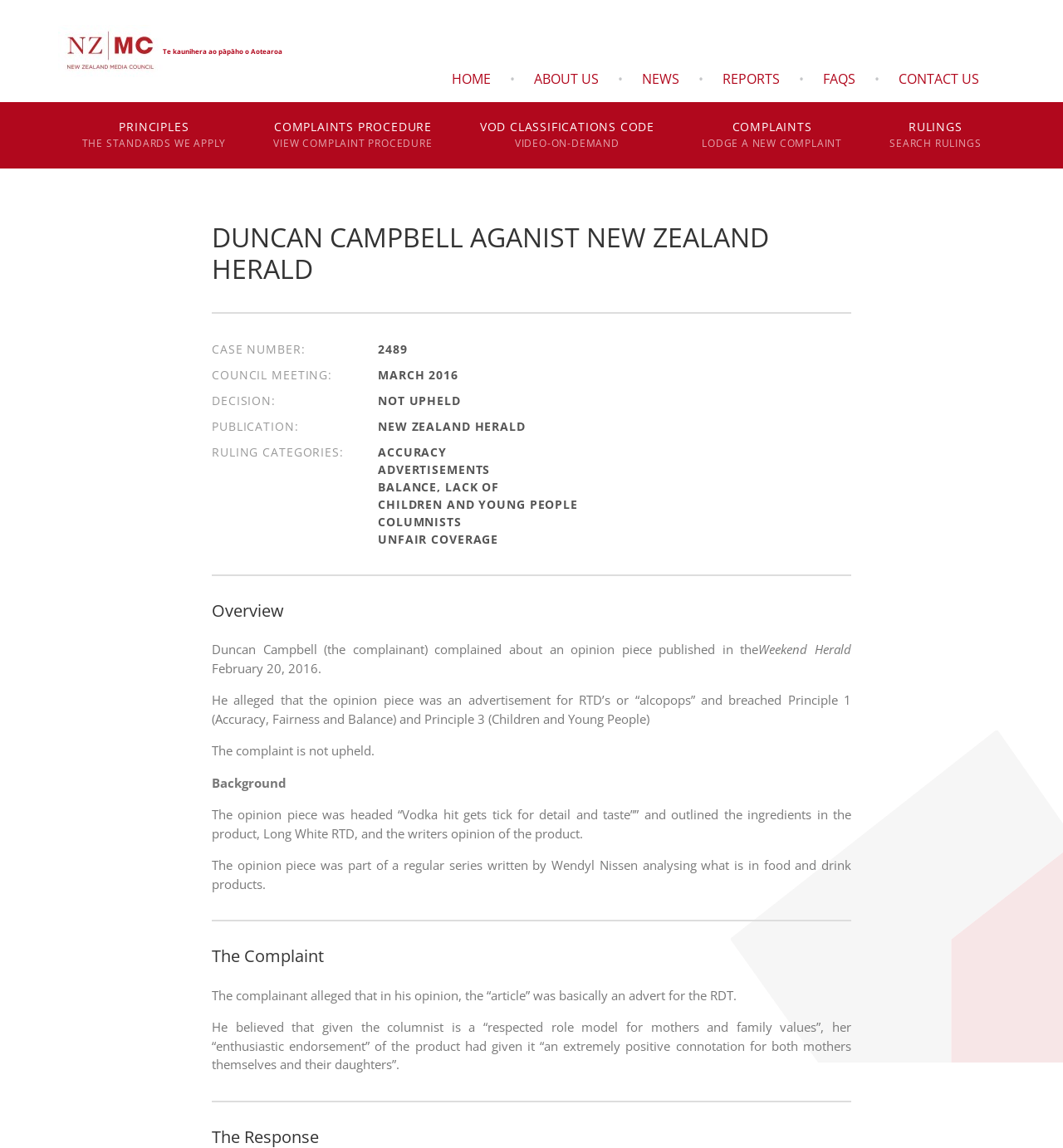Produce an elaborate caption capturing the essence of the webpage.

The webpage is about a complaint case, specifically "DUNCAN CAMPBELL AGANIST NEW ZEALAND HERALD", handled by the New Zealand Media Council. At the top left corner, there is a New Zealand Media Council logo, which is an image linked to the council's website. 

On the top right corner, there are six links: "CONTACT US", "FAQS", "REPORTS", "NEWS", "ABOUT US", and "HOME", which are likely navigation links to other sections of the website.

Below the logo, there are five links: "PRINCIPLES THE STANDARDS WE APPLY", "COMPLAINTS PROCEDURE VIEW COMPLAINT PROCEDURE", "VOD CLASSIFICATIONS CODE VIDEO-ON-DEMAND", "COMPLAINTS LODGE A NEW COMPLAINT", and "RULINGS SEARCH RULINGS", which are related to the complaint process and principles of the Media Council.

The main content of the webpage is divided into sections. The first section has a heading "DUNCAN CAMPBELL AGANIST NEW ZEALAND HERALD" and displays case details, including case number, council meeting, decision, publication, and ruling categories.

The next section has a heading "Overview" and provides a summary of the complaint case. It describes the complaint made by Duncan Campbell about an opinion piece published in the Weekend Herald, alleging that it was an advertisement for RTD’s or “alcopops” and breached Principle 1 (Accuracy, Fairness and Balance) and Principle 3 (Children and Young People).

The following sections have headings "Background", "The Complaint", and "The Response", which provide more details about the opinion piece, the complainant's allegations, and the response to the complaint. The text in these sections explains the content of the opinion piece, the complainant's concerns, and the council's decision not to uphold the complaint.